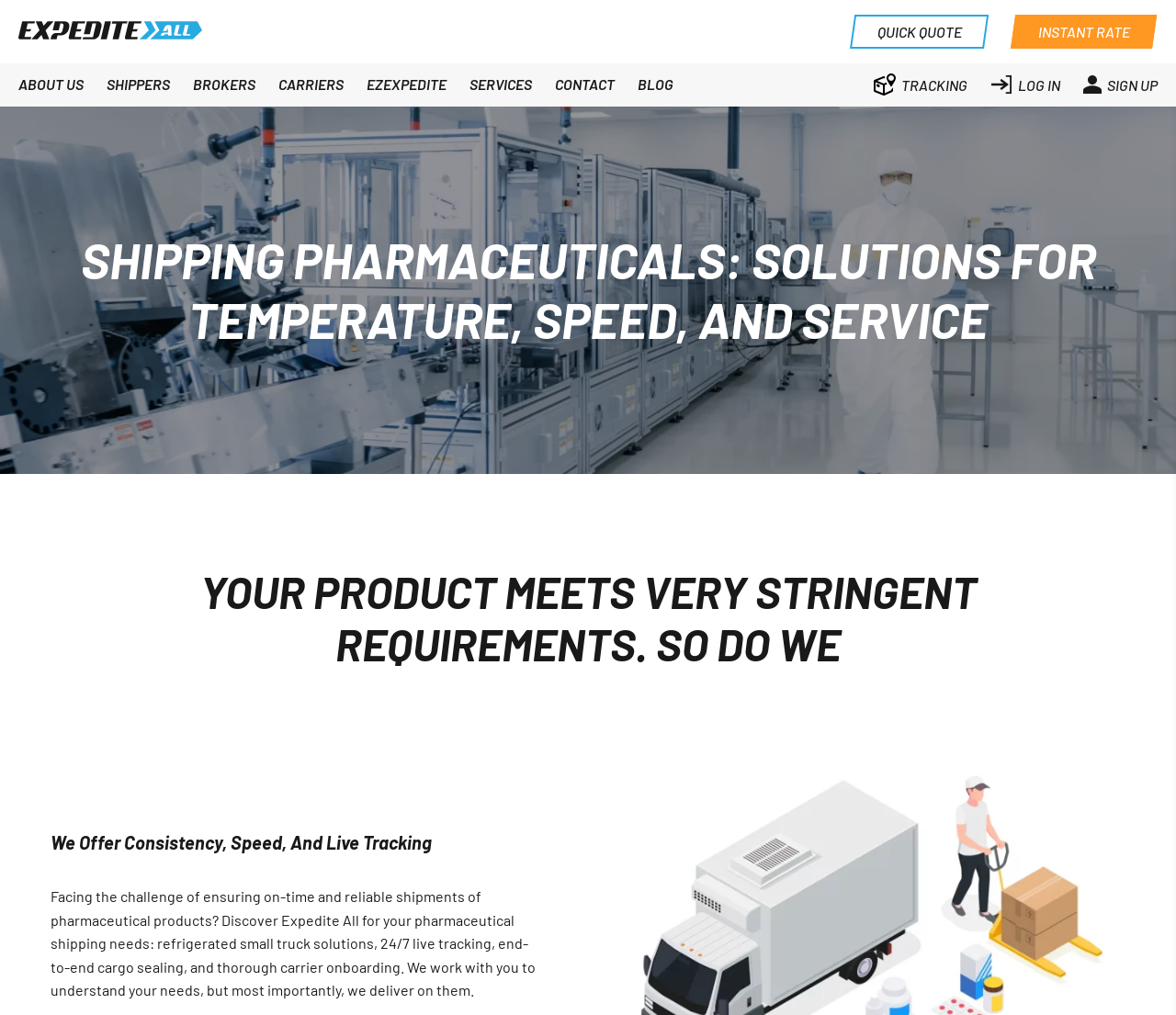Give a concise answer of one word or phrase to the question: 
What is the purpose of the 'TRACKING' button?

To track shipments